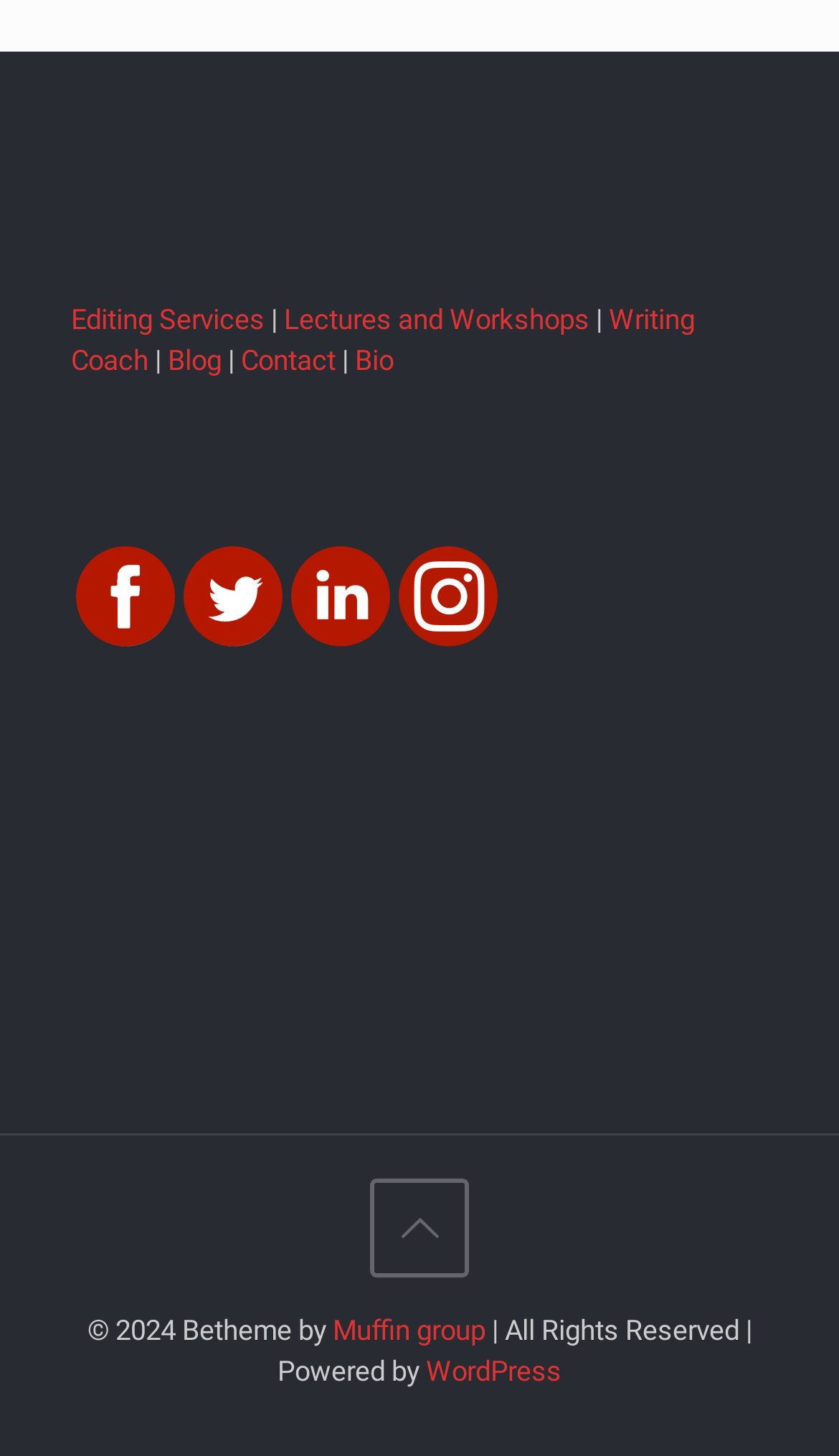What is the platform used to power this website?
Answer the question using a single word or phrase, according to the image.

WordPress